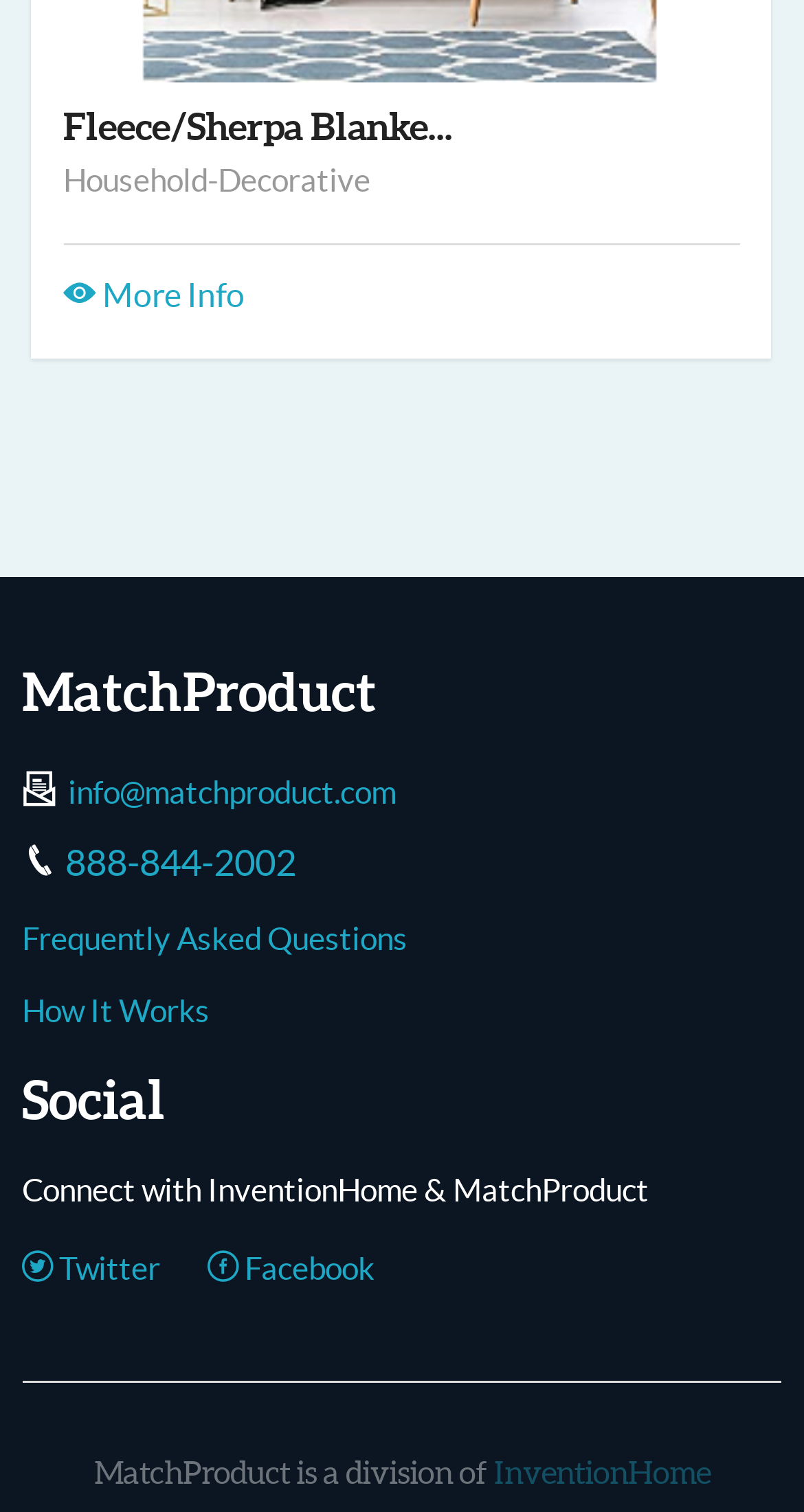What is the email address of MatchProduct?
Refer to the image and provide a detailed answer to the question.

I found the email address by looking at the link element with the bounding box coordinates [0.085, 0.513, 0.492, 0.536], which is located below the 'MatchProduct' heading and above the phone number.